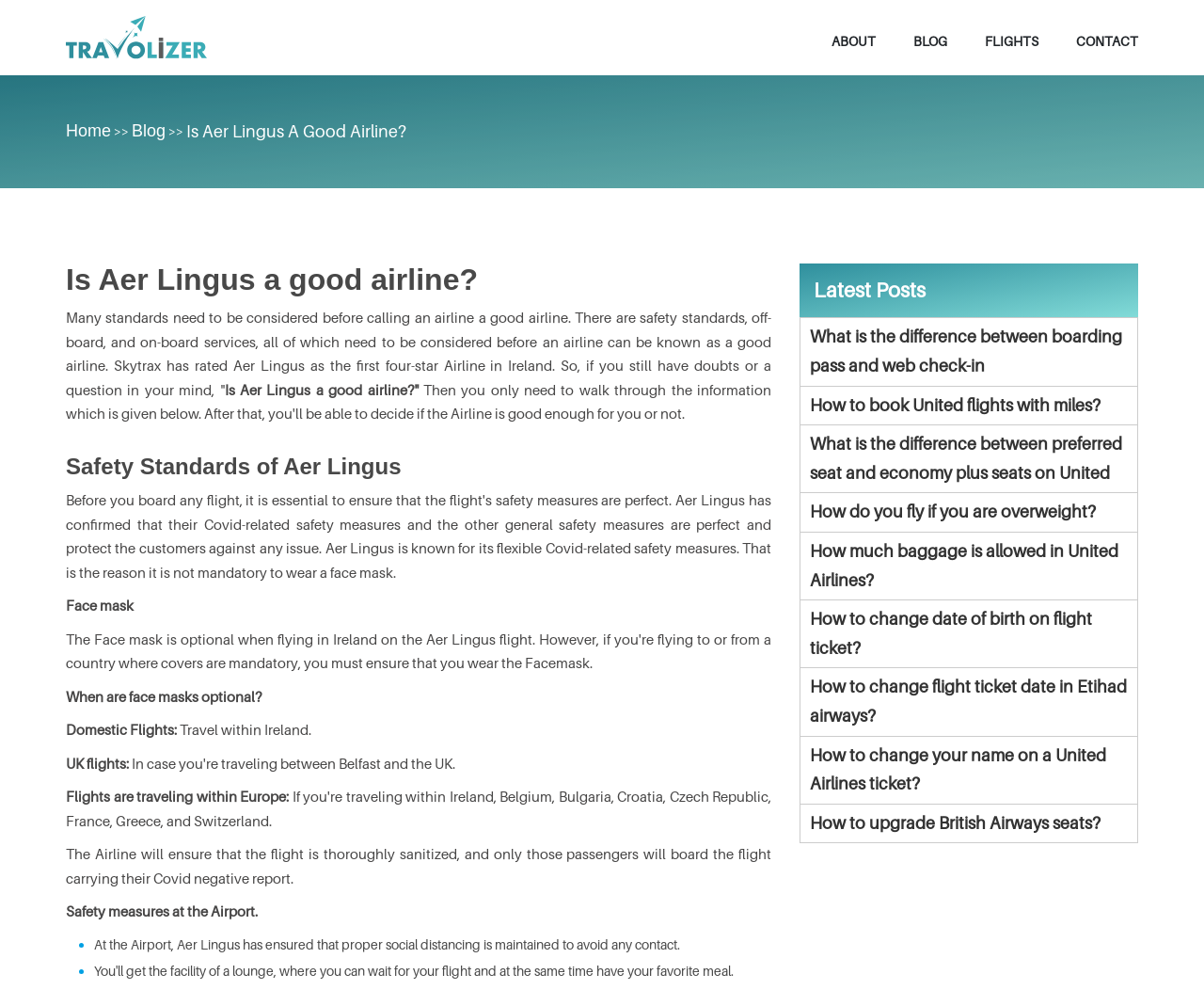Specify the bounding box coordinates of the area that needs to be clicked to achieve the following instruction: "Click on the 'Blog' link".

[0.109, 0.122, 0.138, 0.144]